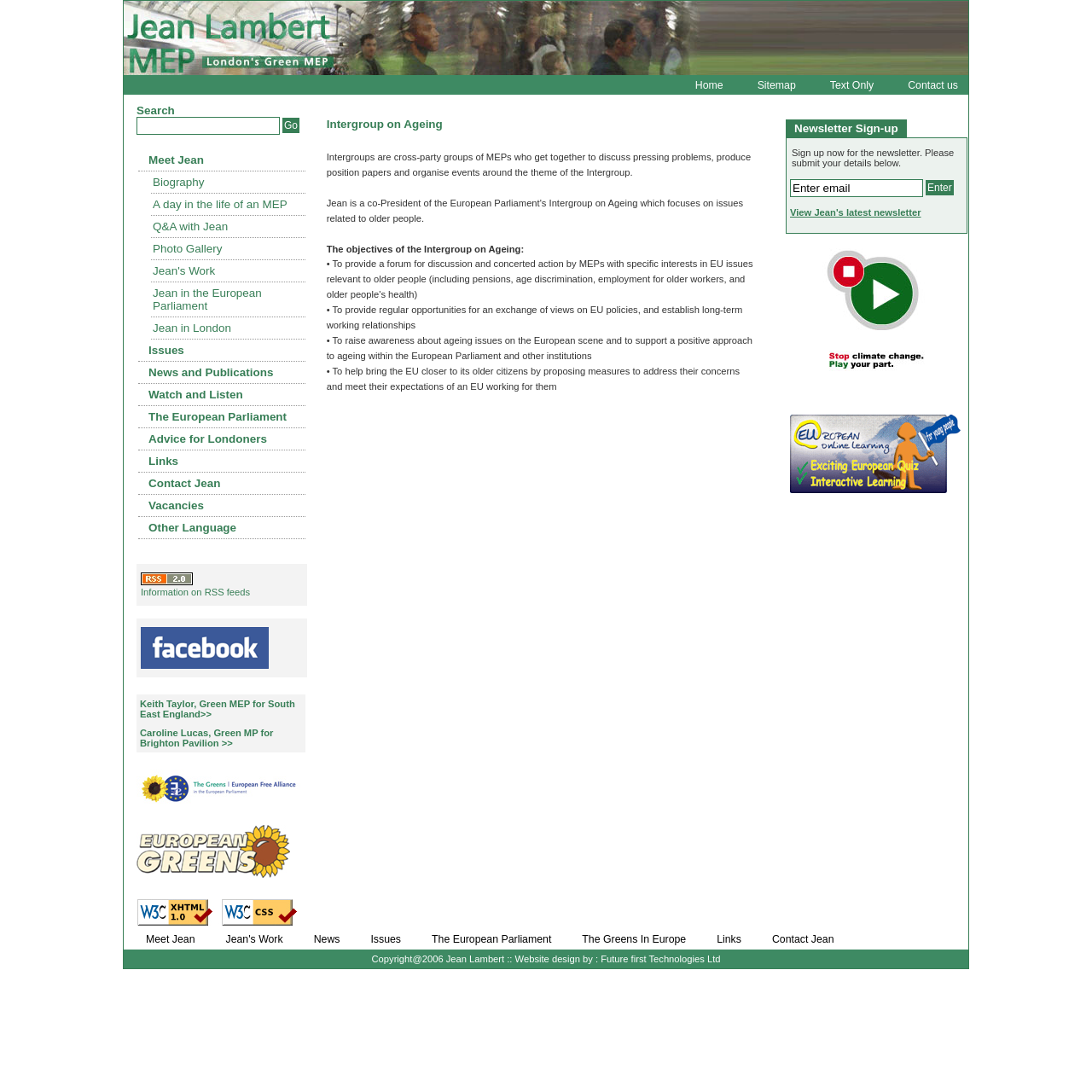Identify the bounding box coordinates of the element to click to follow this instruction: 'Click the 'Sign Up Now' button'. Ensure the coordinates are four float values between 0 and 1, provided as [left, top, right, bottom].

None